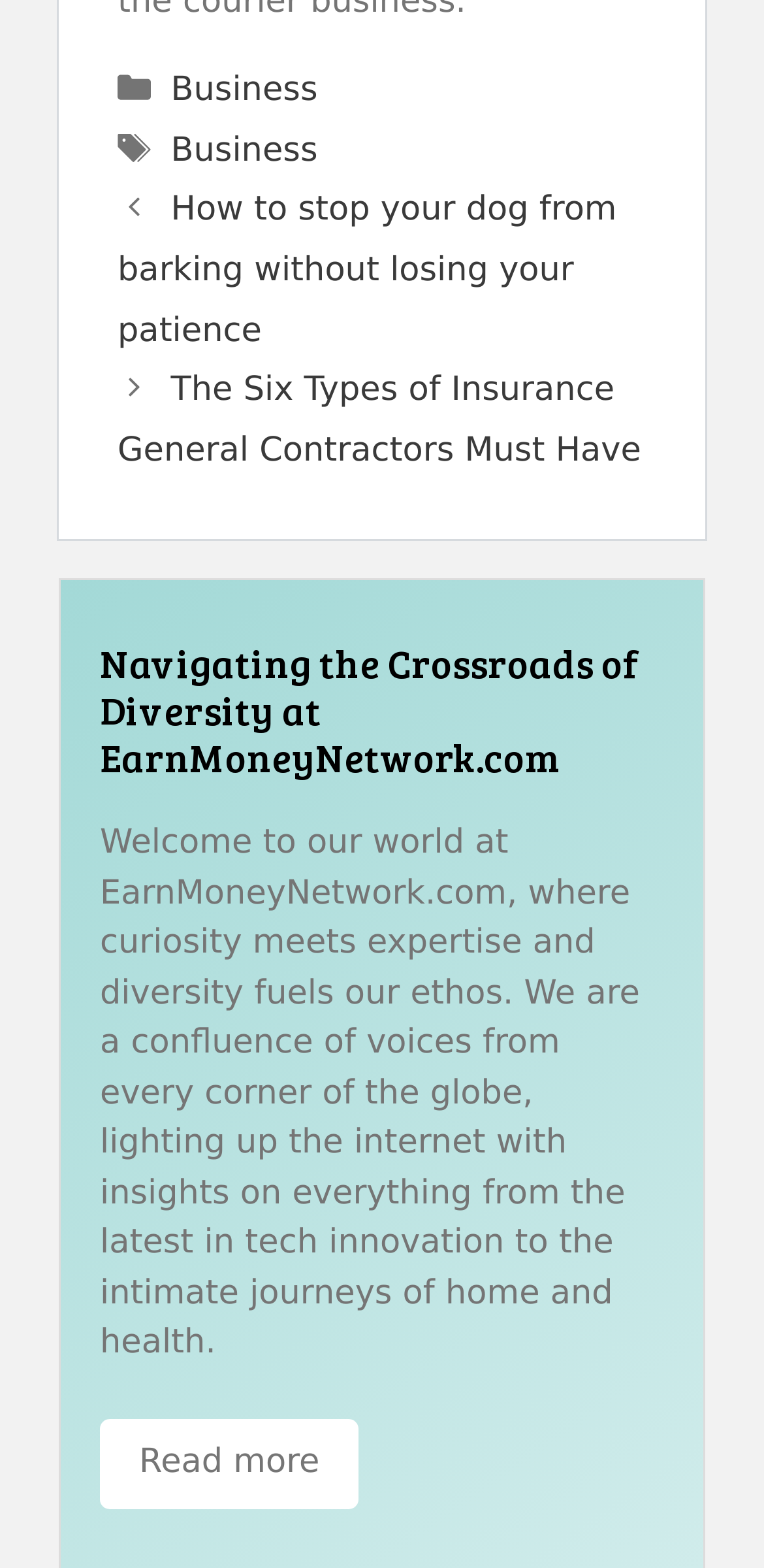What is the name of the website?
Craft a detailed and extensive response to the question.

The name of the website can be found in the introductory text, which states 'Welcome to our world at EarnMoneyNetwork.com...'.